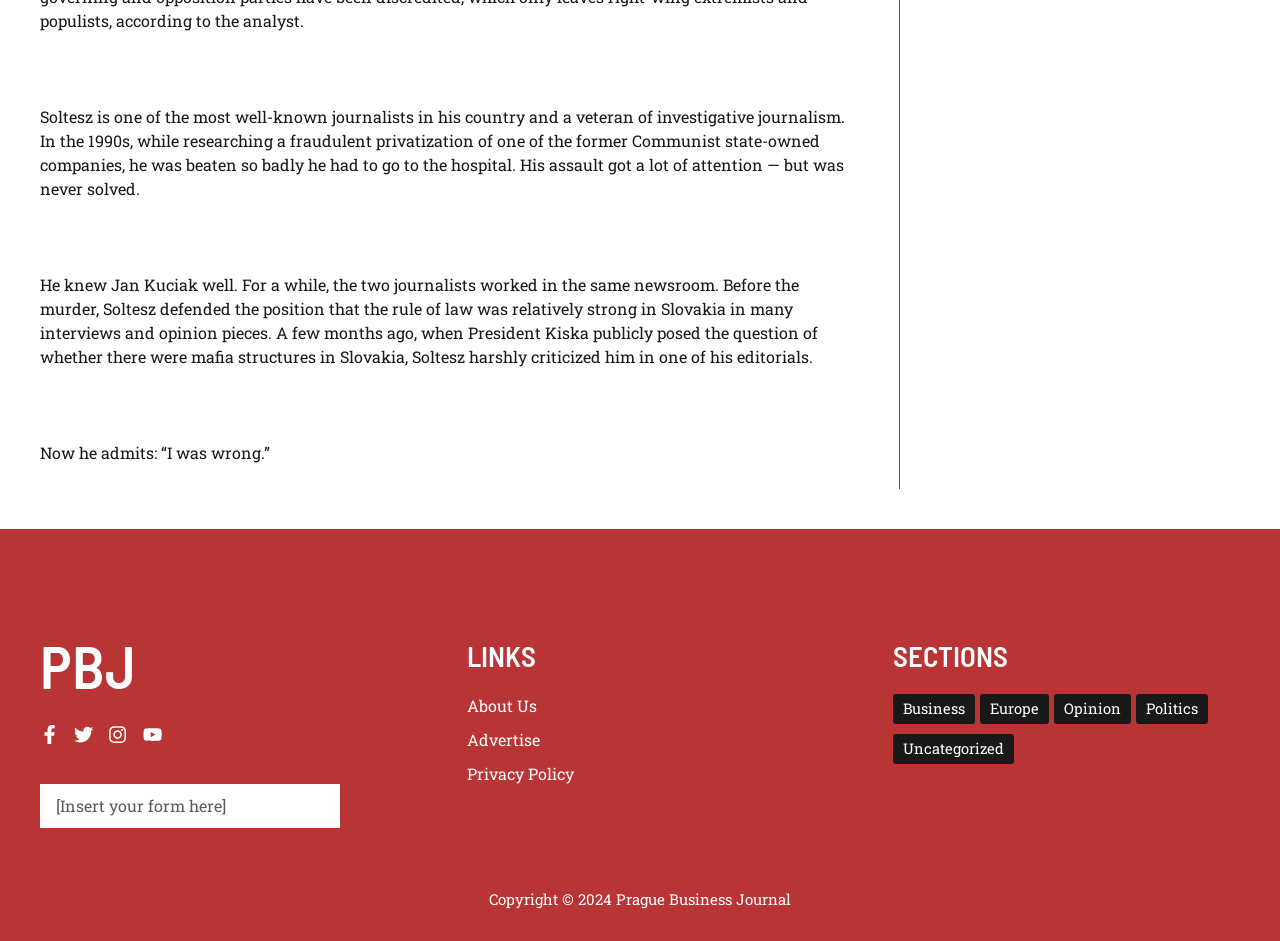For the given element description Create account, determine the bounding box coordinates of the UI element. The coordinates should follow the format (top-left x, top-left y, bottom-right x, bottom-right y) and be within the range of 0 to 1.

None